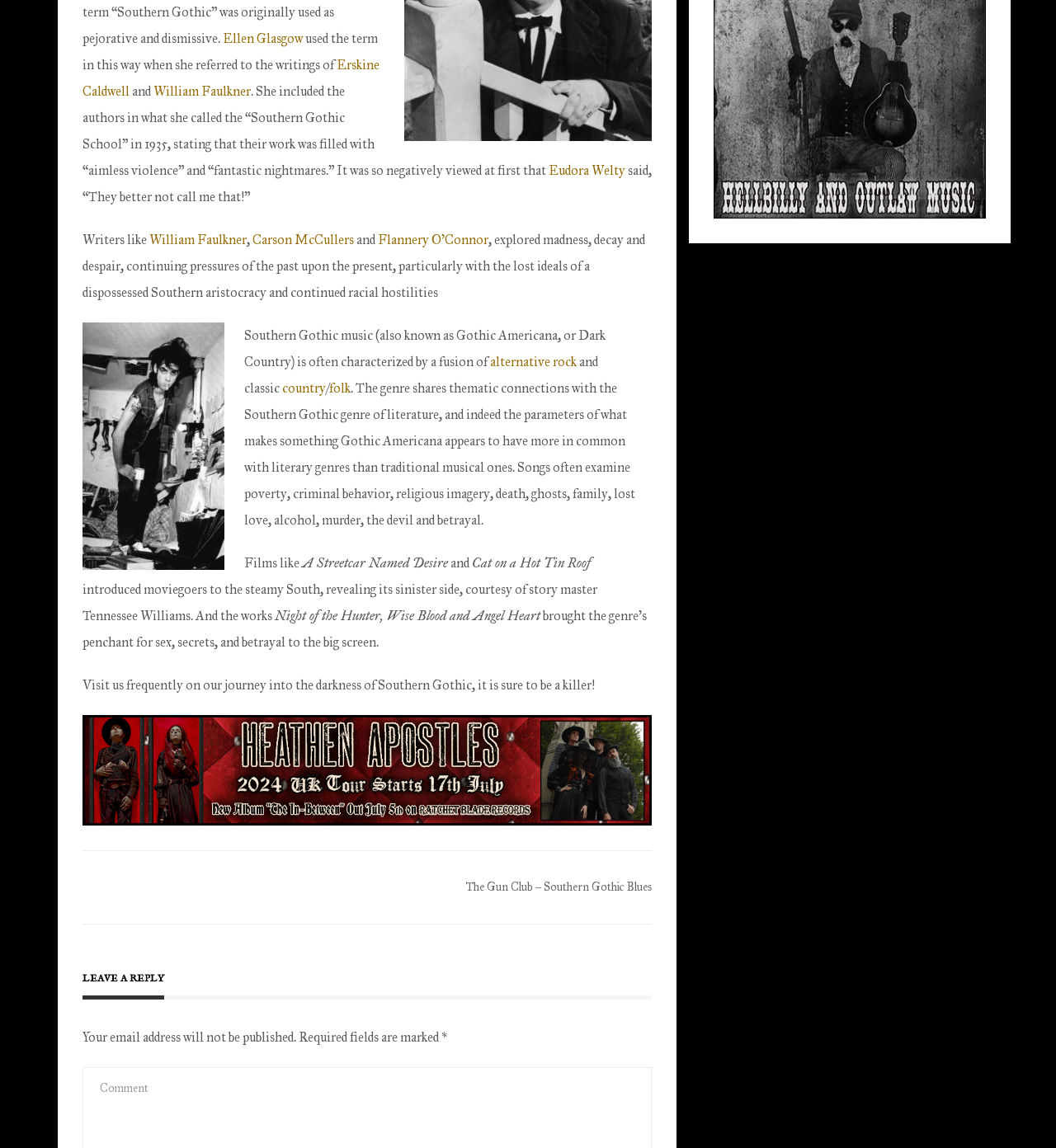Give a one-word or one-phrase response to the question:
What is the name of the Southern Gothic band mentioned at the bottom of the webpage?

Heathen Apostles